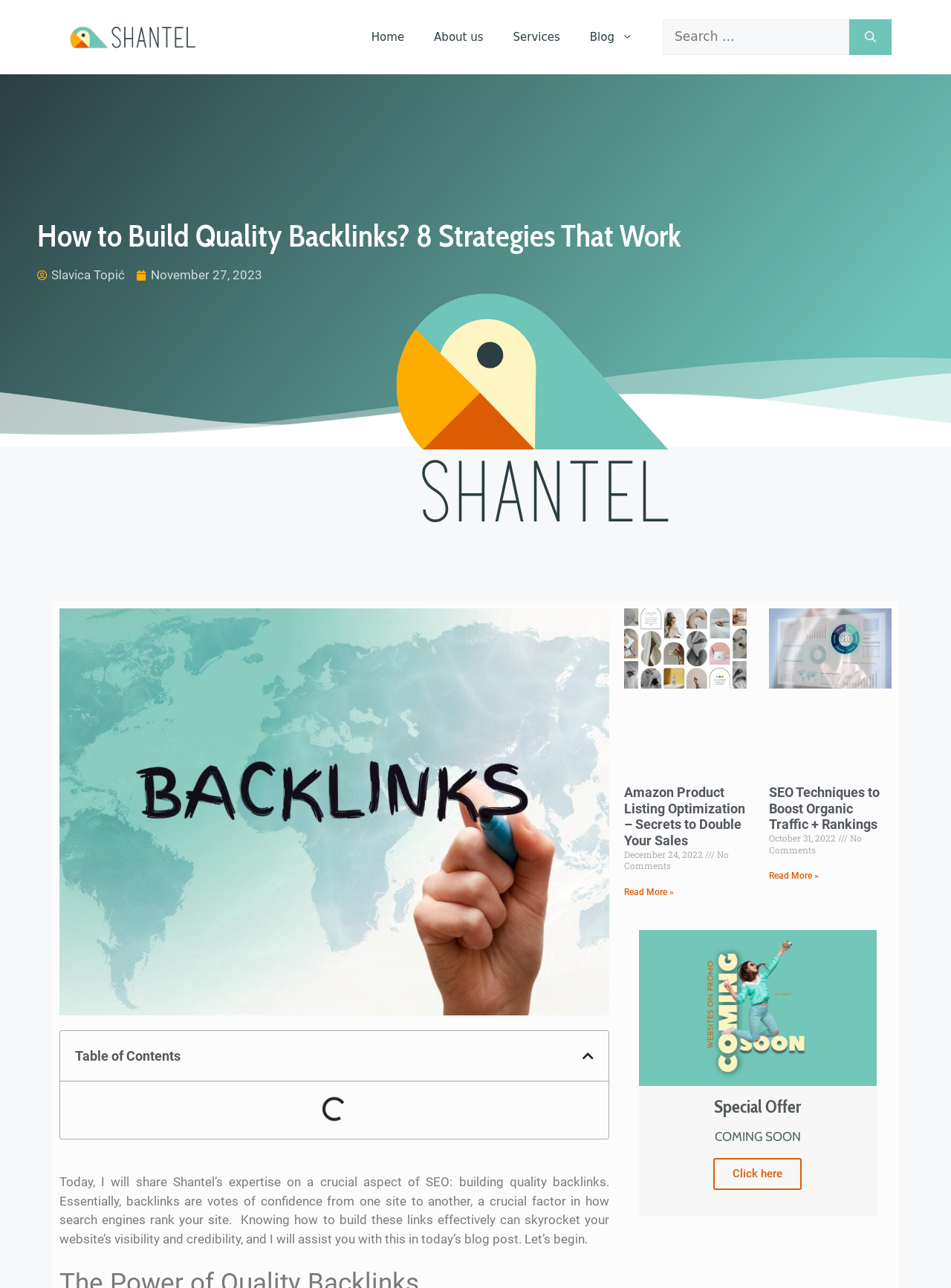Provide the bounding box coordinates of the UI element that matches the description: "Read More »".

[0.656, 0.688, 0.709, 0.697]